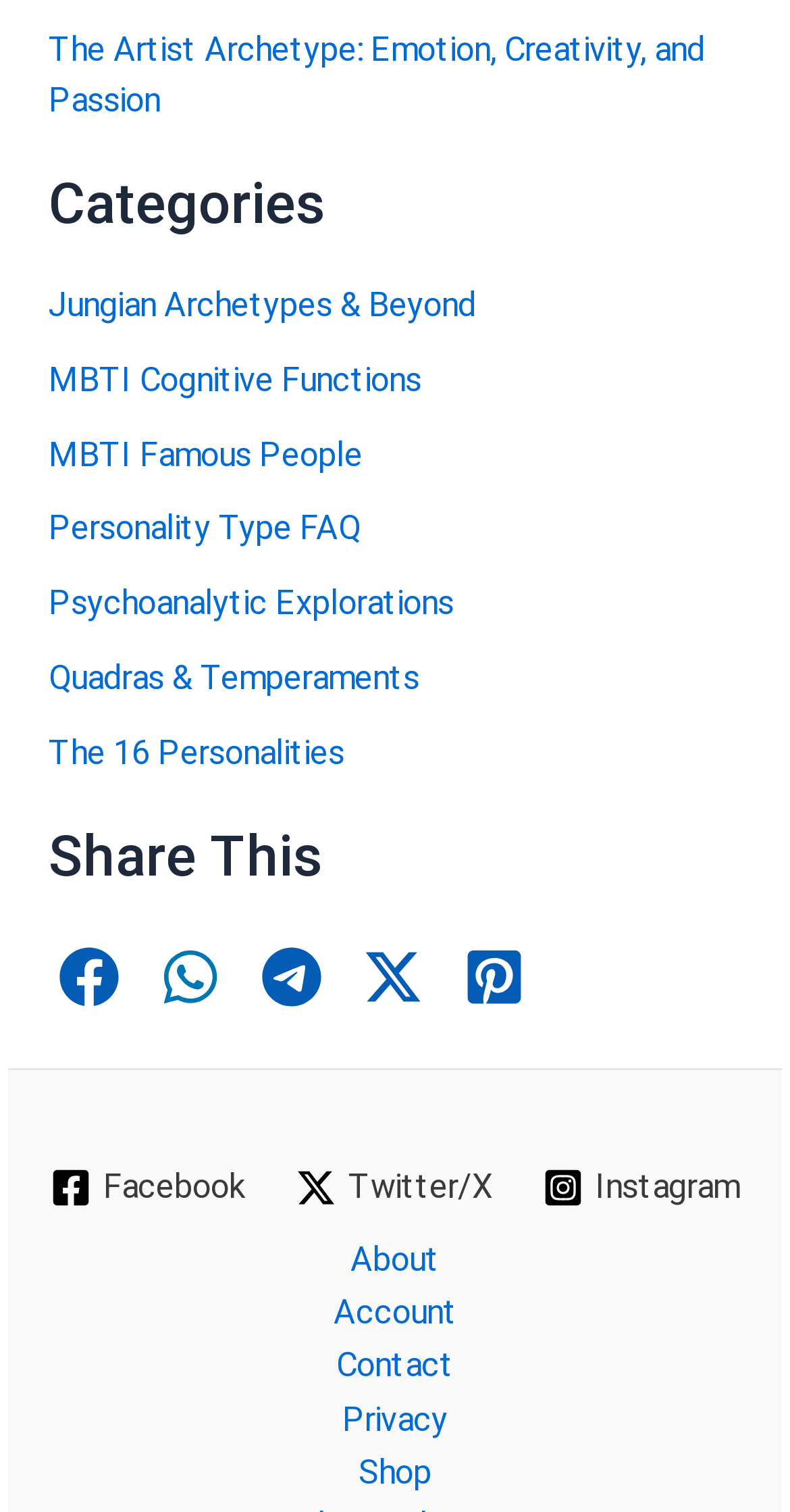Provide a one-word or one-phrase answer to the question:
What is the second social media platform listed?

whatsapp